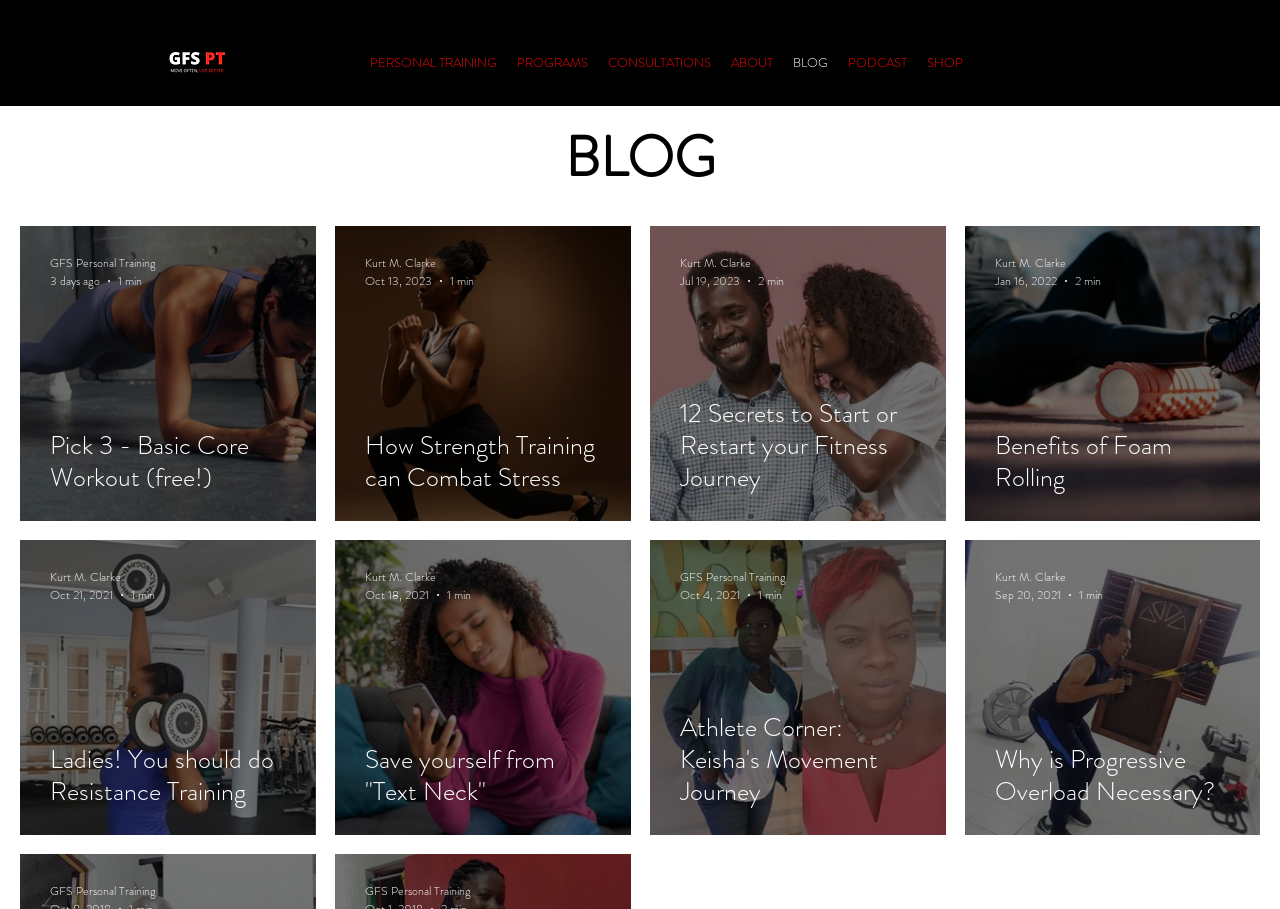What is the first blog post about?
With the help of the image, please provide a detailed response to the question.

I looked at the first generic element under the heading 'BLOG' and found the text 'Pick 3 - Basic Core Workout (free!)' which suggests that the first blog post is about a basic core workout.